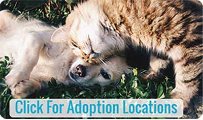Describe every aspect of the image in detail.

The image features two adorable animals—a golden retriever and a playful cat—entwined together in a moment of affection, surrounded by lush green grass. The scene exudes warmth and companionship, symbolizing the bond between pets. Overlaid on the image is a bright blue button that reads "Click For Adoption Locations," inviting viewers to engage and find places to adopt pets. This visual represents the heartwarming mission of Pawsitive Karma Rescue, encouraging potential adopters to consider giving a loving home to animals in need.